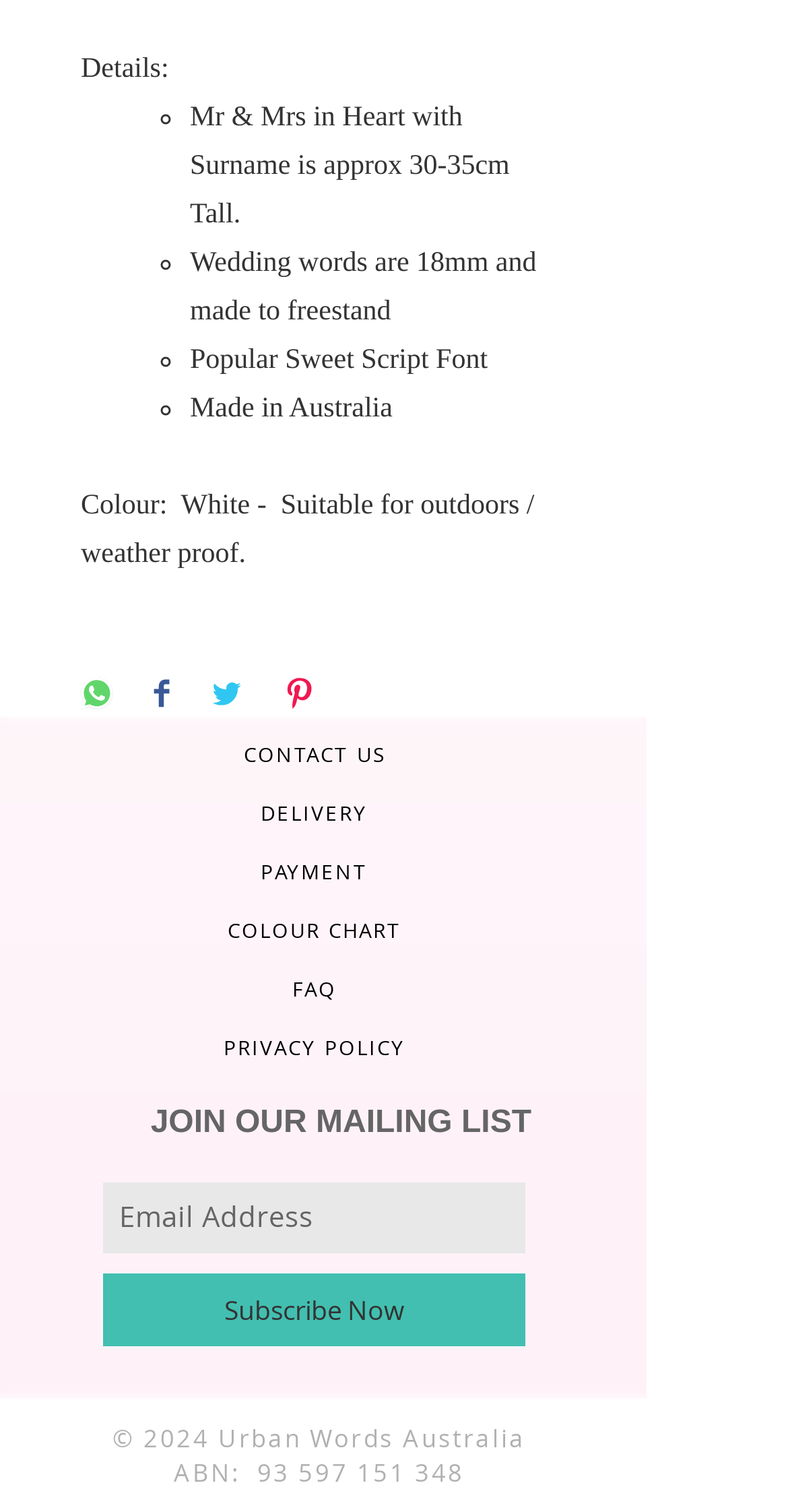Find the bounding box coordinates for the UI element whose description is: "Subscribe Now". The coordinates should be four float numbers between 0 and 1, in the format [left, top, right, bottom].

[0.131, 0.842, 0.667, 0.89]